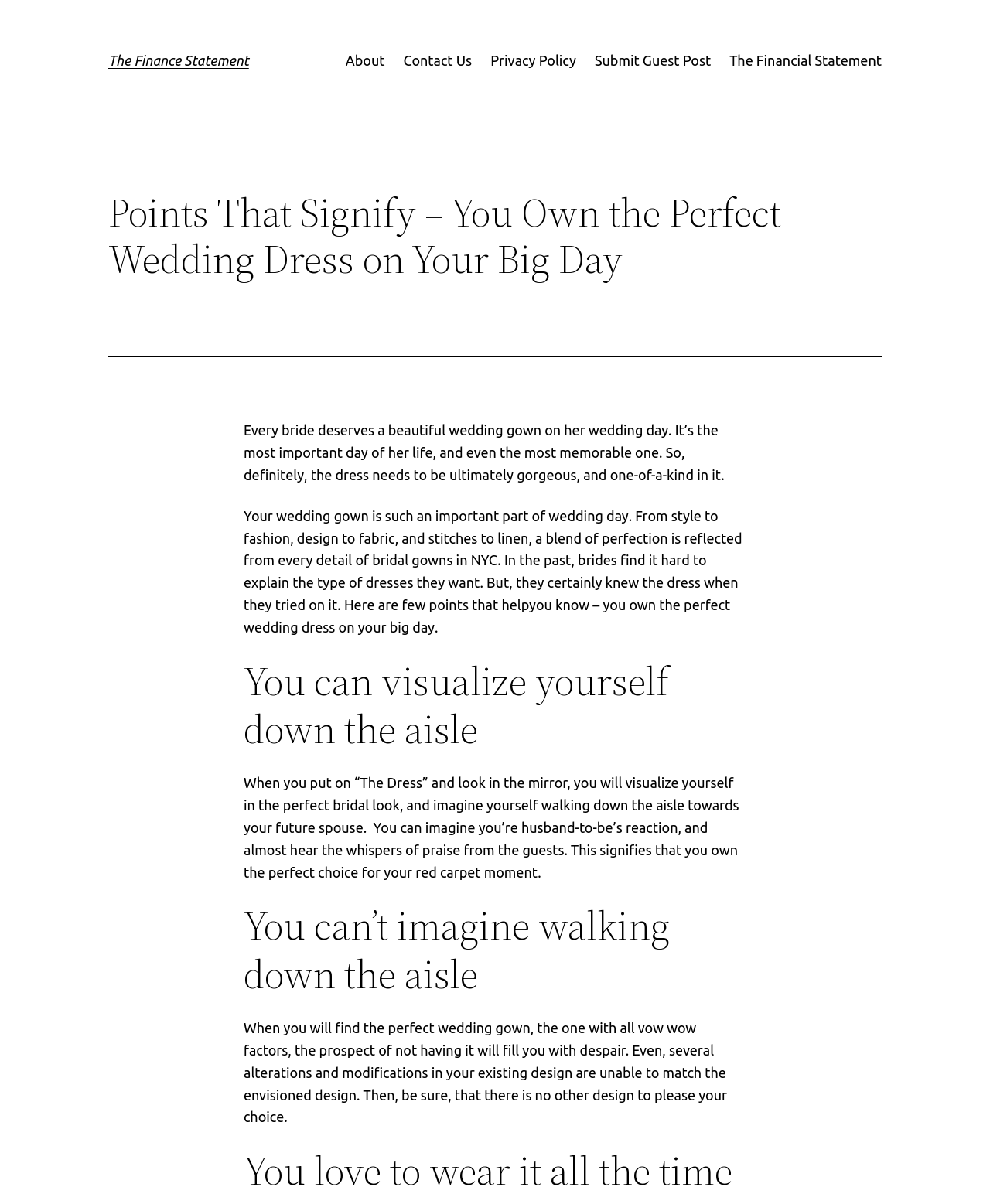Given the element description "The Financial Statement" in the screenshot, predict the bounding box coordinates of that UI element.

[0.737, 0.041, 0.891, 0.06]